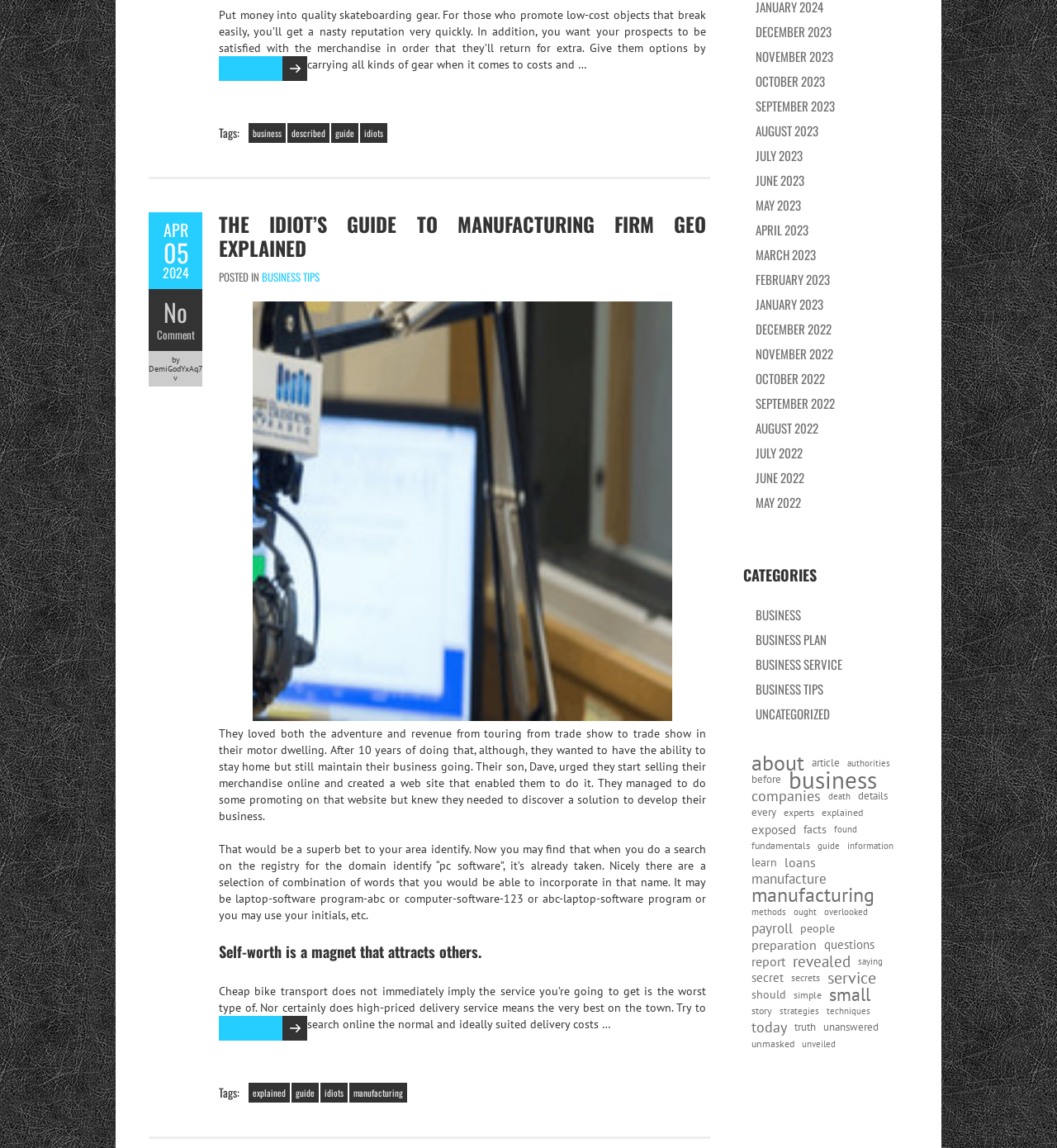Reply to the question with a single word or phrase:
What is the author's name?

DemiGodYxAq7v